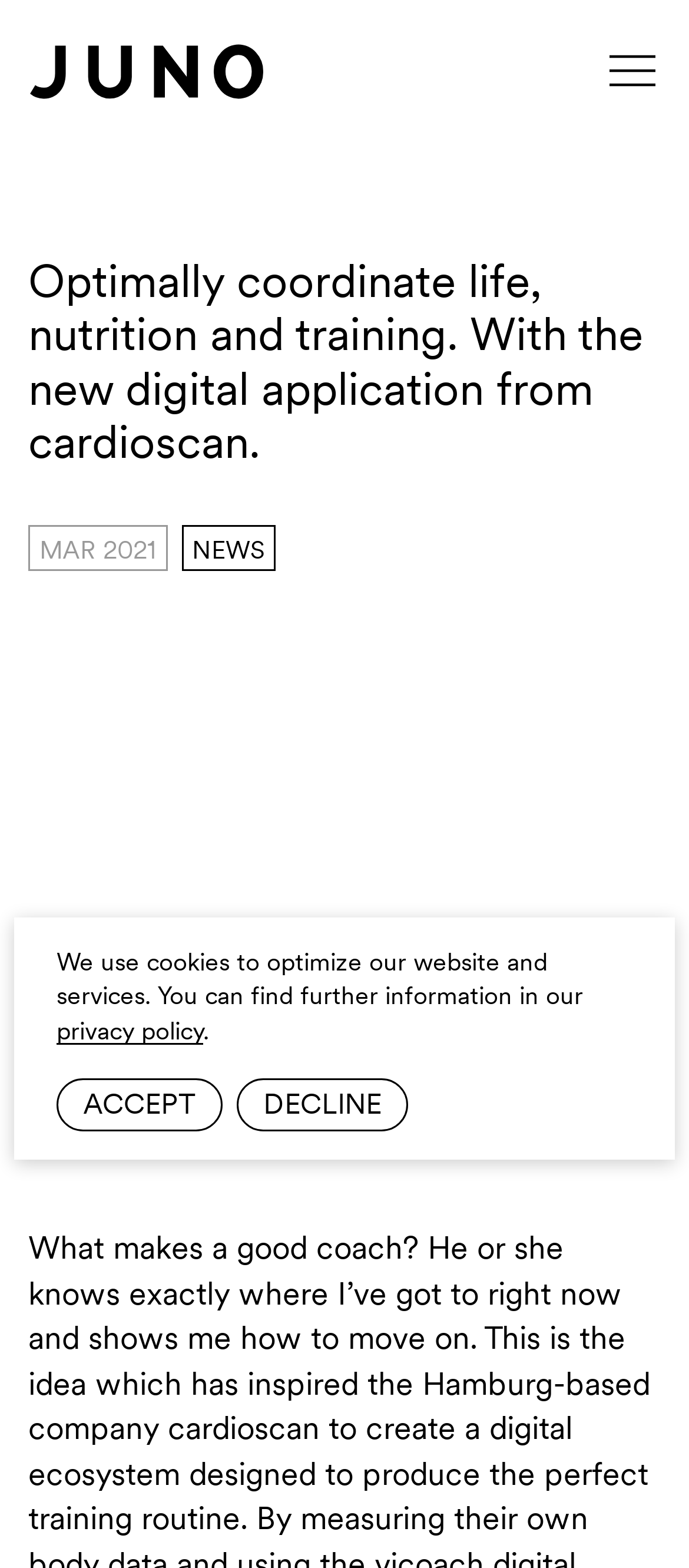Carefully examine the image and provide an in-depth answer to the question: What is the navigation section of the webpage?

The navigation section of the webpage is labeled as 'Main', which contains links to the JUNO Homepage and other navigation options.